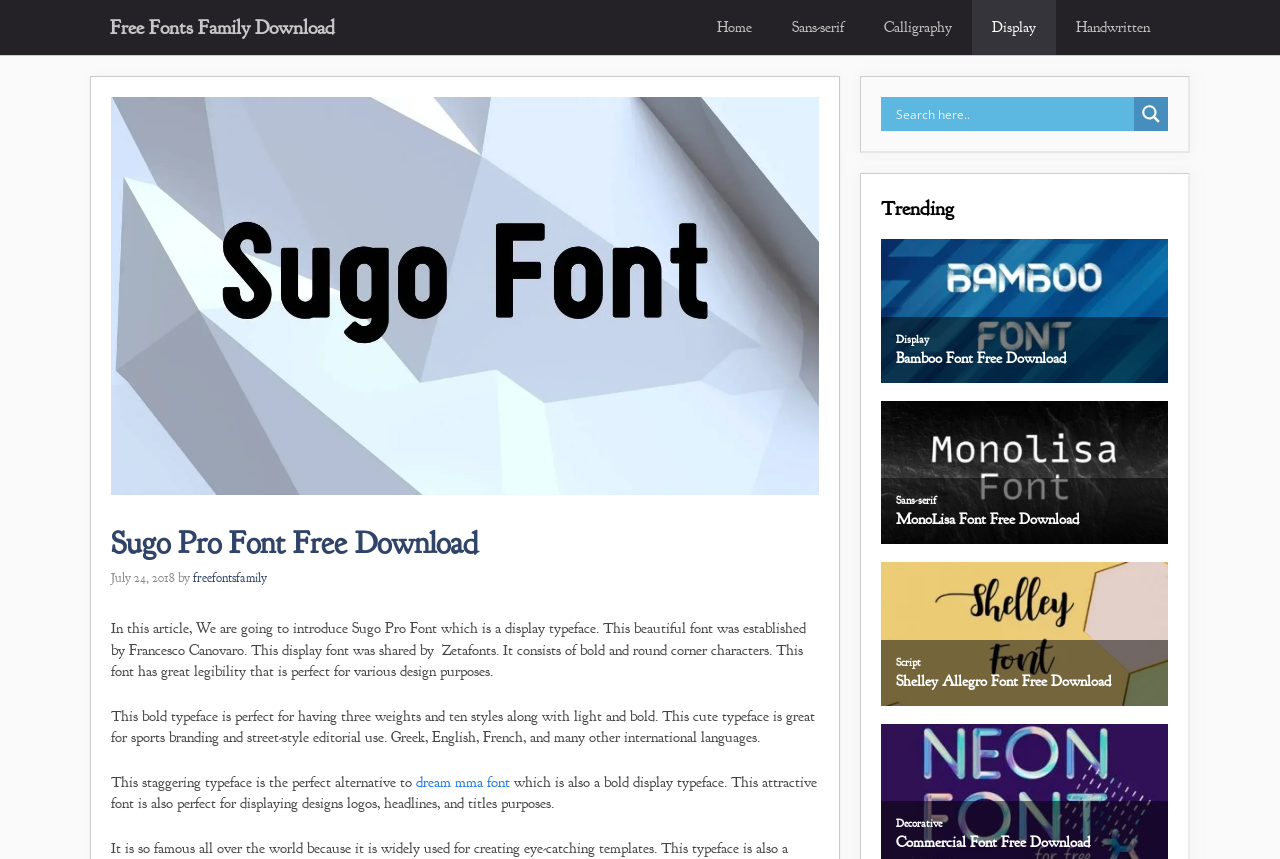What is the purpose of the search form?
Using the visual information from the image, give a one-word or short-phrase answer.

To search for fonts